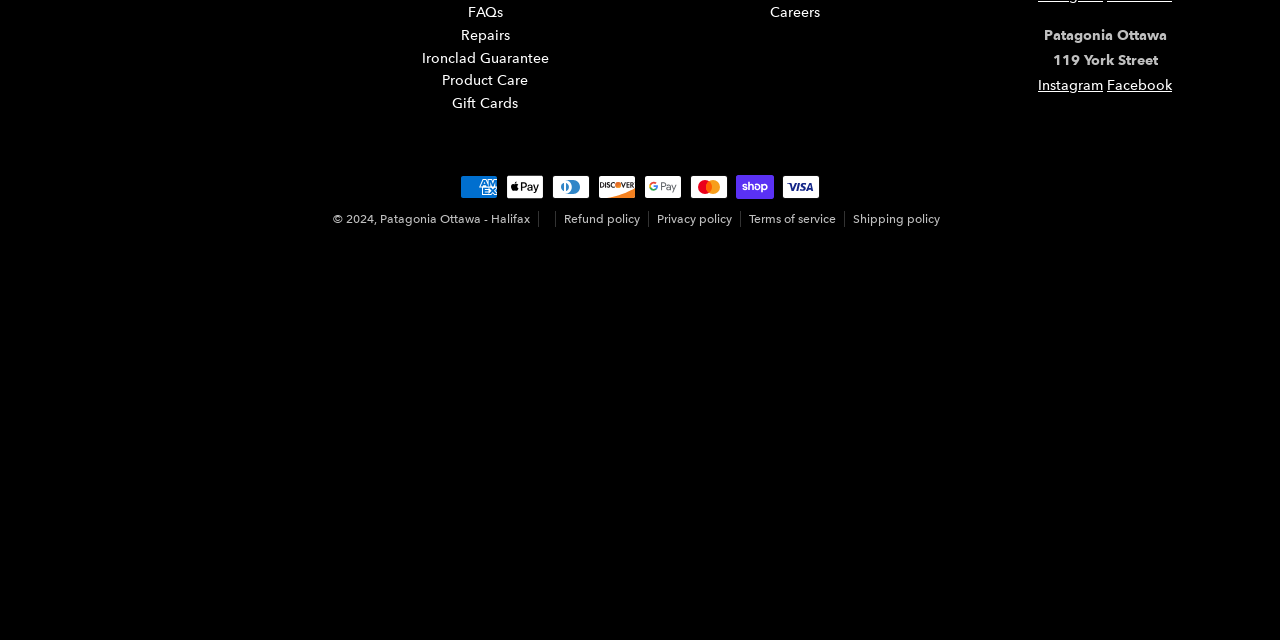Extract the bounding box coordinates of the UI element described: "Ironclad Guarantee". Provide the coordinates in the format [left, top, right, bottom] with values ranging from 0 to 1.

[0.329, 0.076, 0.429, 0.104]